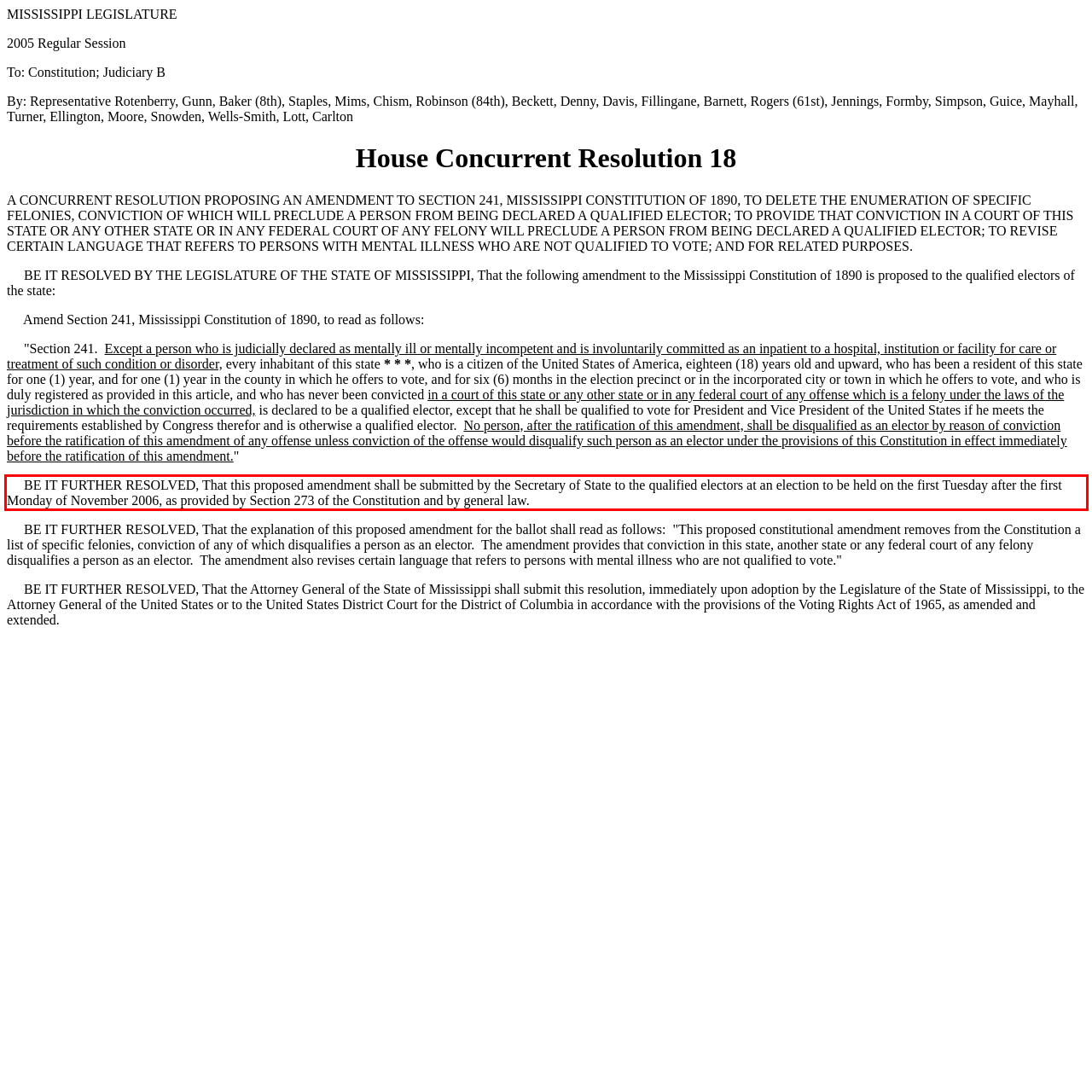Please perform OCR on the text content within the red bounding box that is highlighted in the provided webpage screenshot.

BE IT FURTHER RESOLVED, That this proposed amendment shall be submitted by the Secretary of State to the qualified electors at an election to be held on the first Tuesday after the first Monday of November 2006, as provided by Section 273 of the Constitution and by general law.